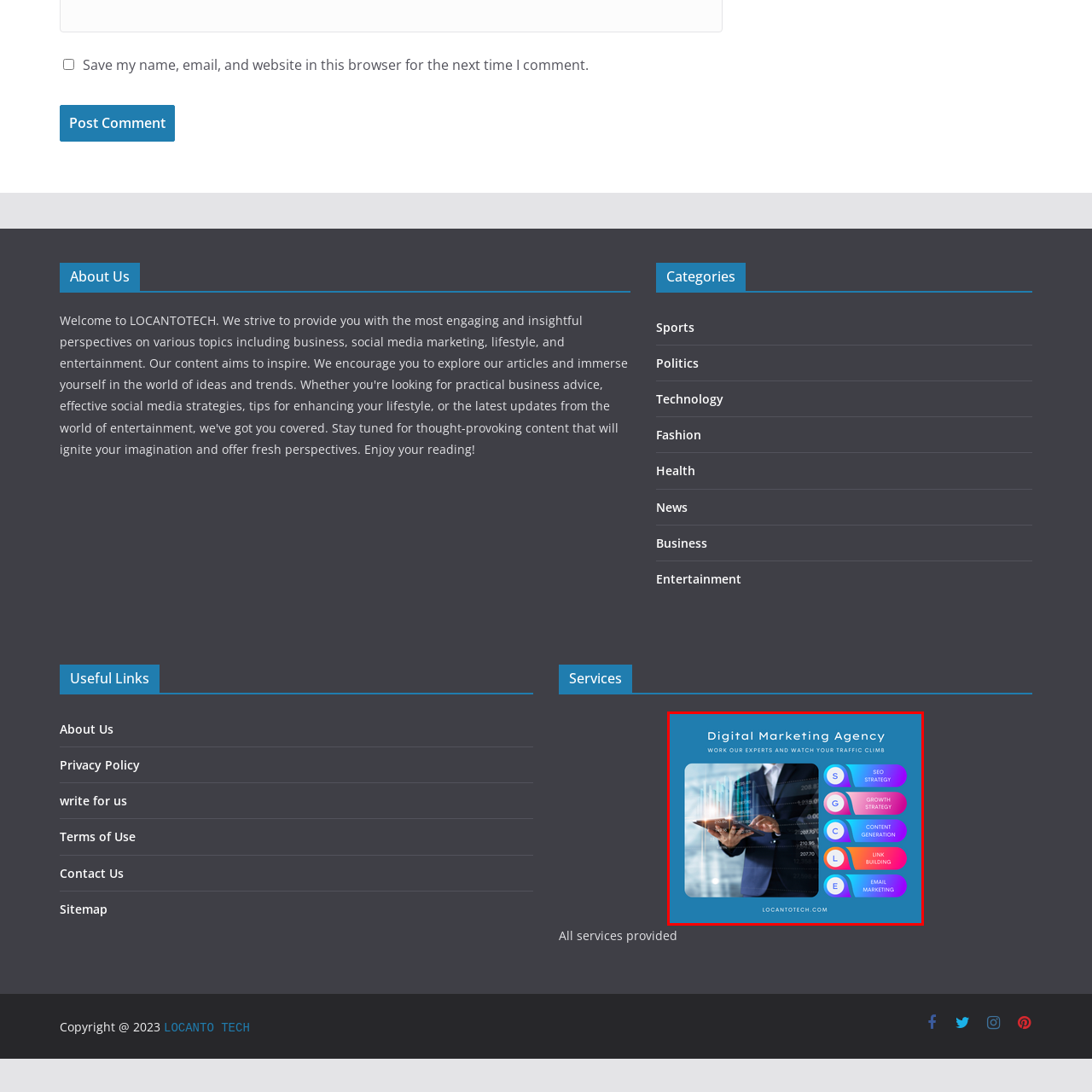What services are represented by the colored icons?
View the portion of the image encircled by the red bounding box and give a one-word or short phrase answer.

SEO Strategy, Growth Strategy, Content Generation, Link Building, and Email Marketing